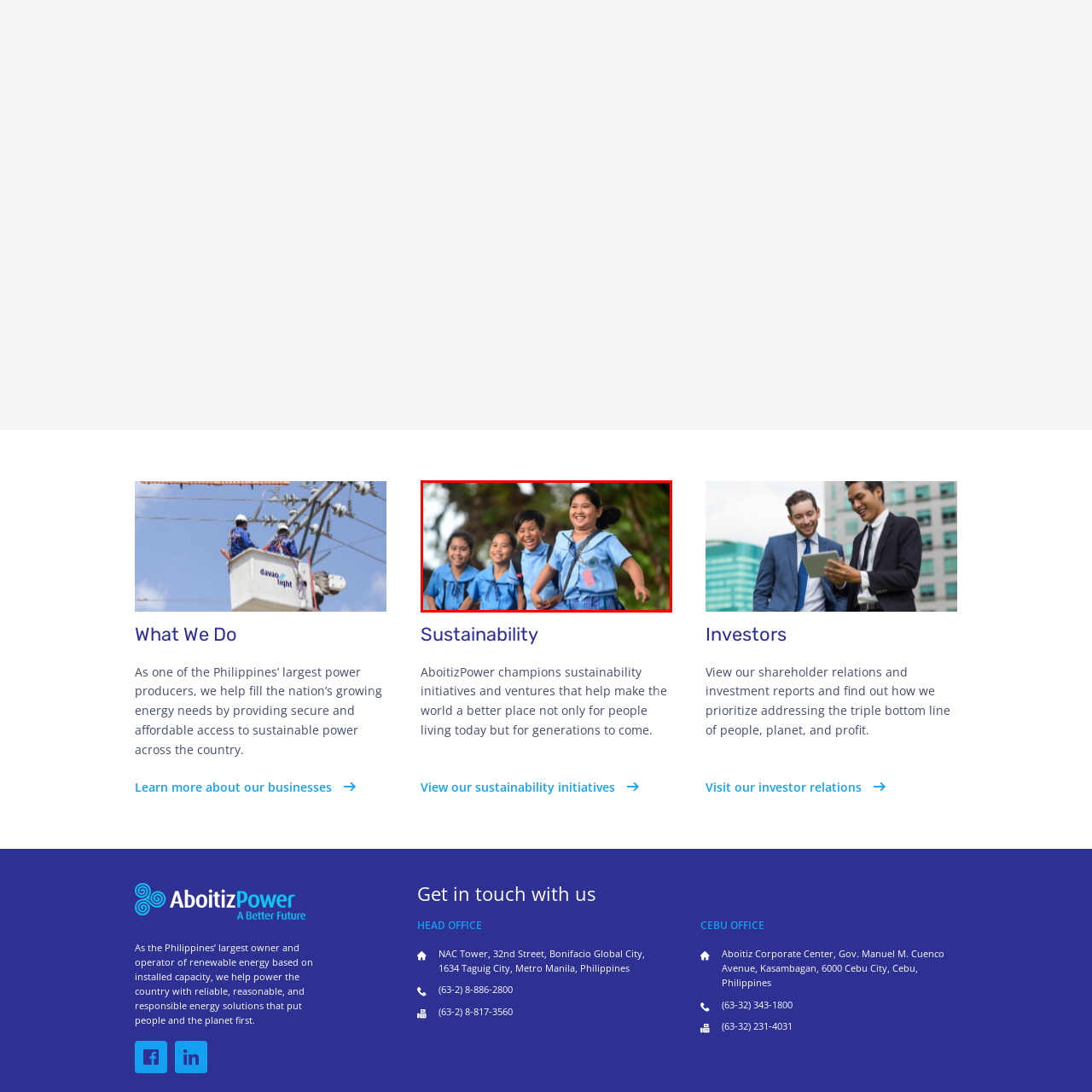Refer to the image enclosed in the red bounding box, then answer the following question in a single word or phrase: Where is the scene likely taking place?

A school yard or community area